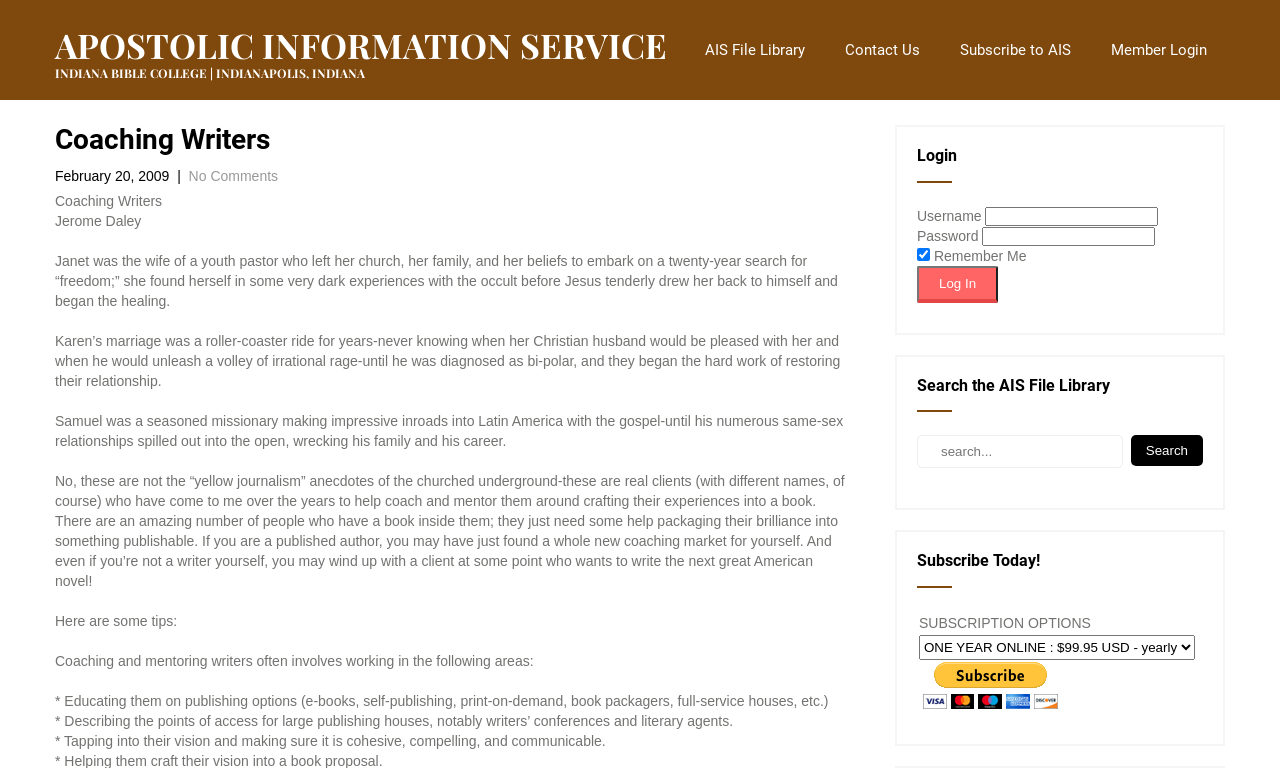Please provide a one-word or short phrase answer to the question:
What is the login credential required?

Username and Password